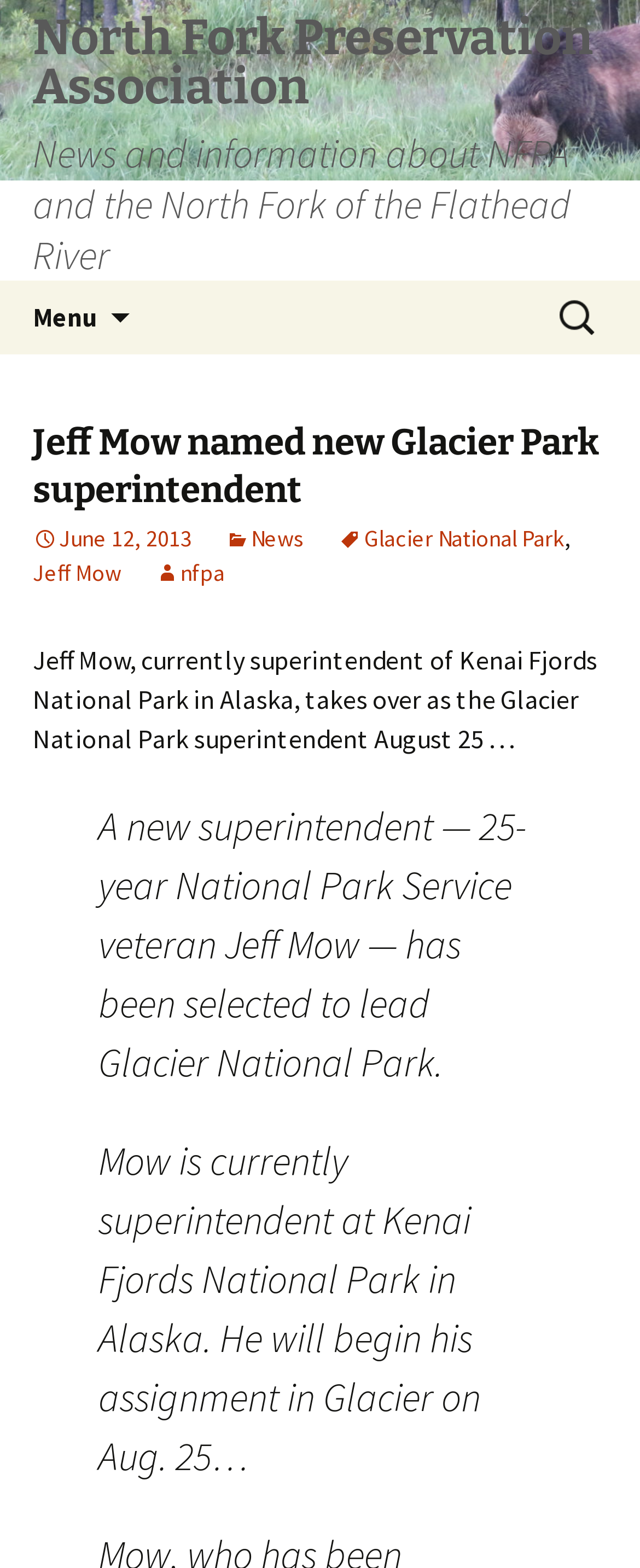Please determine the bounding box coordinates of the element's region to click for the following instruction: "Read the news about Jeff Mow".

[0.051, 0.356, 0.19, 0.375]